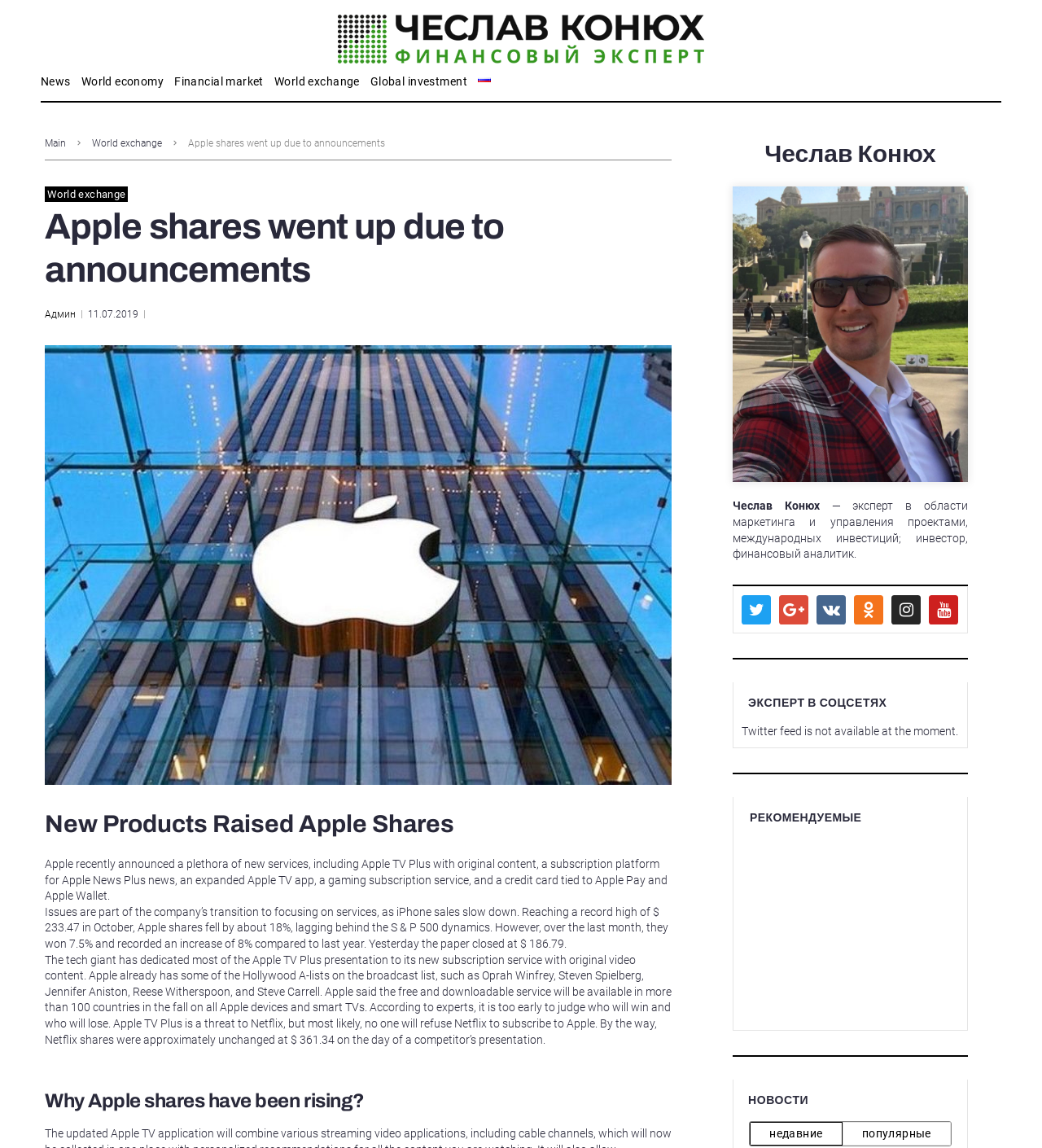Construct a comprehensive caption that outlines the webpage's structure and content.

This webpage appears to be a news article about Apple's recent announcements and their impact on the company's shares. At the top of the page, there is a heading that reads "New Products: Apple Shares Show Very Fast Growth". Below this heading, there is a link to a financial expert, Чеслав Конюх, accompanied by an image of the expert.

To the left of the expert's link, there are several navigation links, including "News", "World economy", "Financial market", "World exchange", "Global investment", and "Русский". These links are arranged horizontally and are positioned near the top of the page.

The main content of the article is divided into several sections. The first section has a heading that reads "Apple shares went up due to announcements" and provides a brief summary of Apple's recent announcements, including Apple TV Plus, Apple News Plus, Apple TV, Apple Arcade, and their own credit card.

Below this section, there is a larger section that provides more detailed information about Apple's announcements. This section includes several paragraphs of text, as well as an image related to Apple's announcements. The text discusses the impact of Apple's announcements on the company's shares, including the fact that Apple shares fell by about 18% after reaching a record high, but have since risen by 7.5%.

To the right of the main content, there are several sections that provide additional information and links. One section has a heading that reads "Why Apple shares have been rising?" and provides a brief summary of the reasons behind the increase in Apple's shares. Below this section, there are several links to social media platforms, including Twitter, Google-plus, Vk, Odnoklassniki, Instagram, and Youtube.

Further down the page, there are several recommended articles, including "How the Deutsche Börse Frankfurt Exchange...", "Ruble exchange rate fluctuation: how to...", and "The Growth of trade turnover between...". Each of these articles has a brief summary and a link to the full article.

At the very bottom of the page, there is a section with tabs labeled "недавние" and "популярные", which likely provide access to recent and popular news articles, respectively.